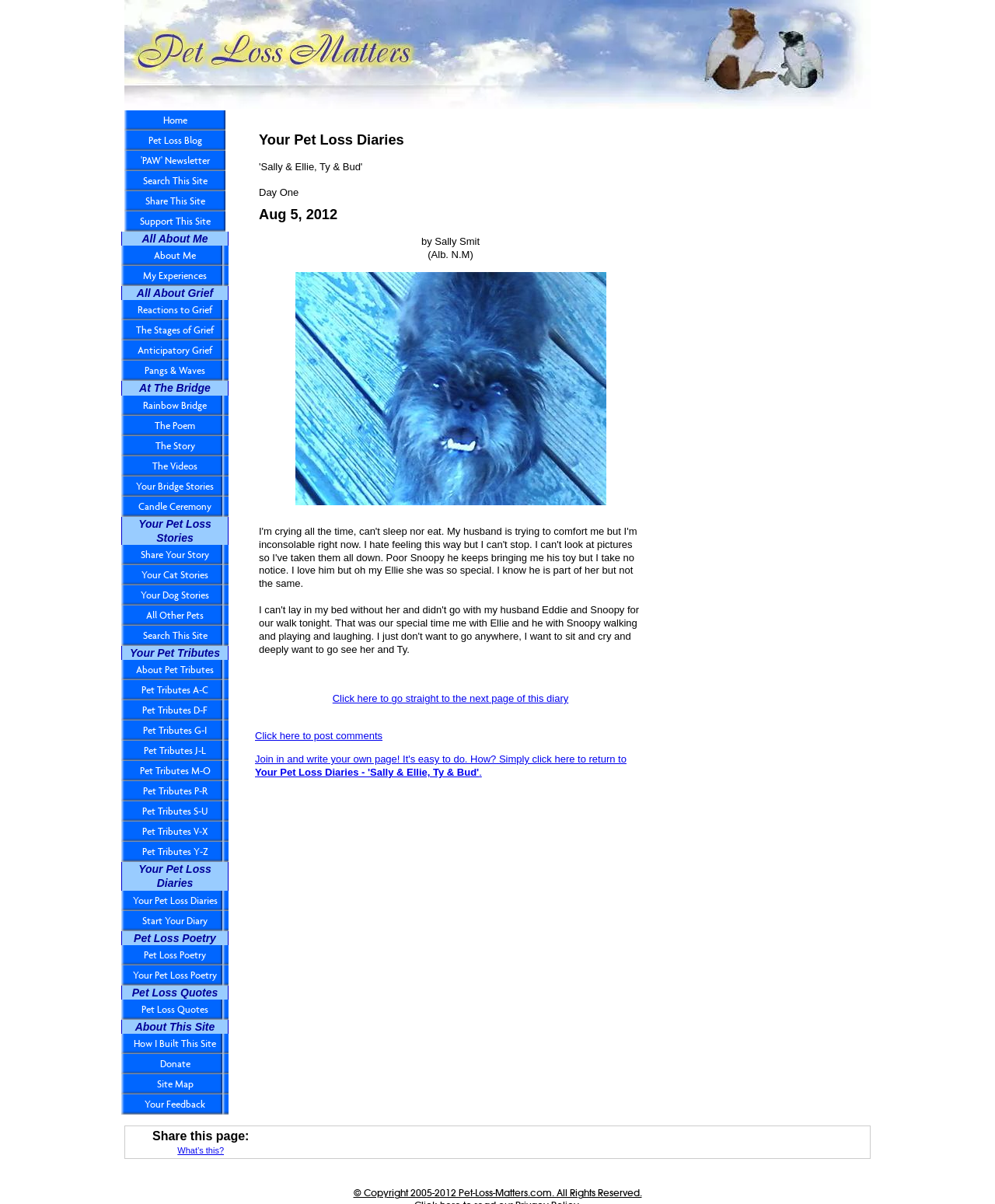Please find the bounding box coordinates of the section that needs to be clicked to achieve this instruction: "Search this site".

[0.125, 0.142, 0.227, 0.159]